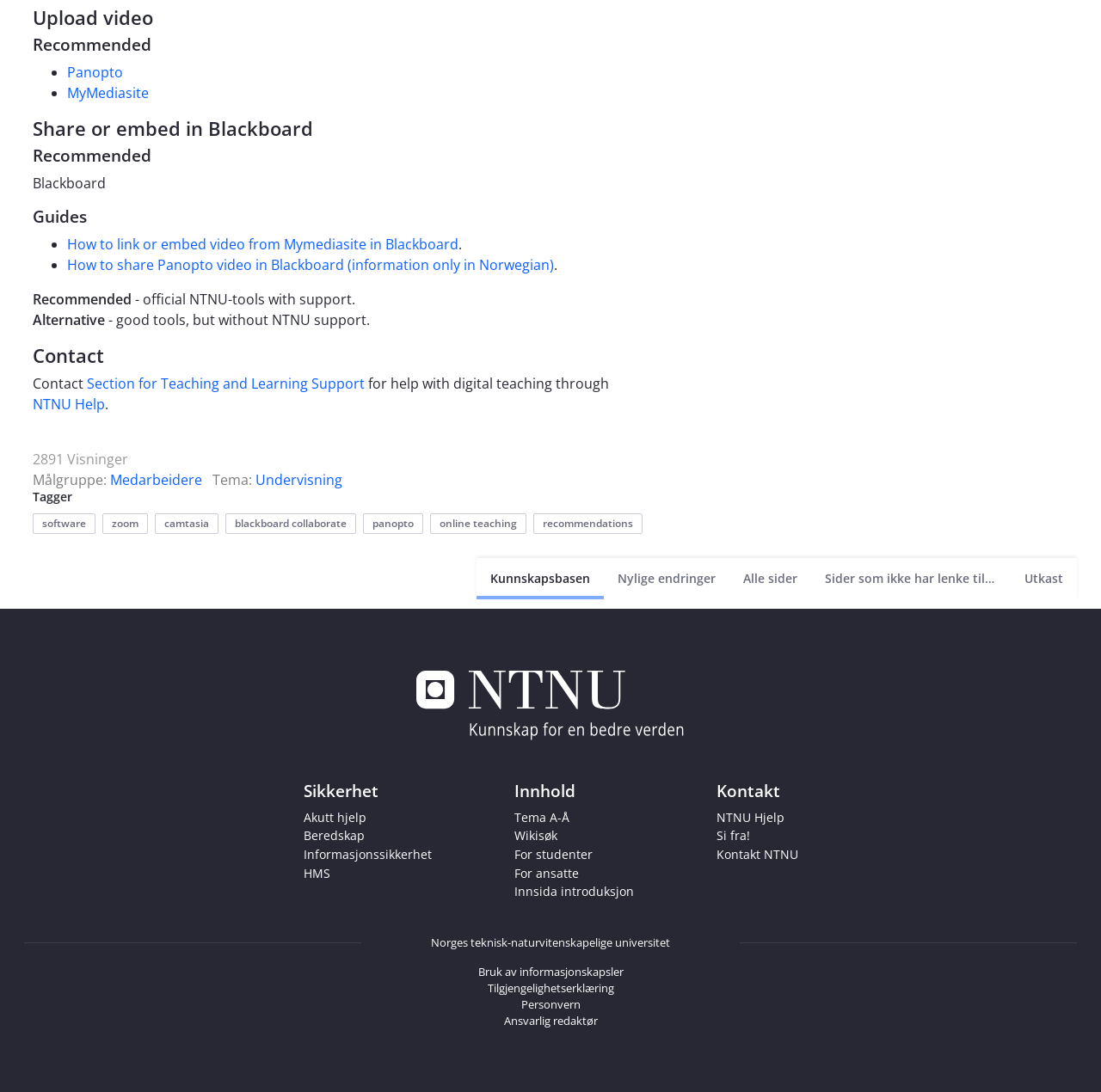Identify and provide the bounding box for the element described by: "recommendations".

[0.484, 0.47, 0.584, 0.489]